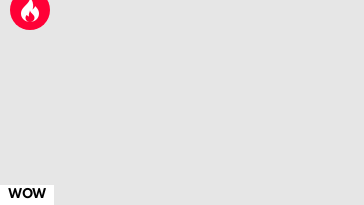What is the underlying theme of the image?
Based on the image, answer the question with as much detail as possible.

The image prompts viewers to contemplate the intersection of technology and personal narratives, encouraging an engaging exploration of potential outcomes in familial resemblance, which is the underlying theme of the image.